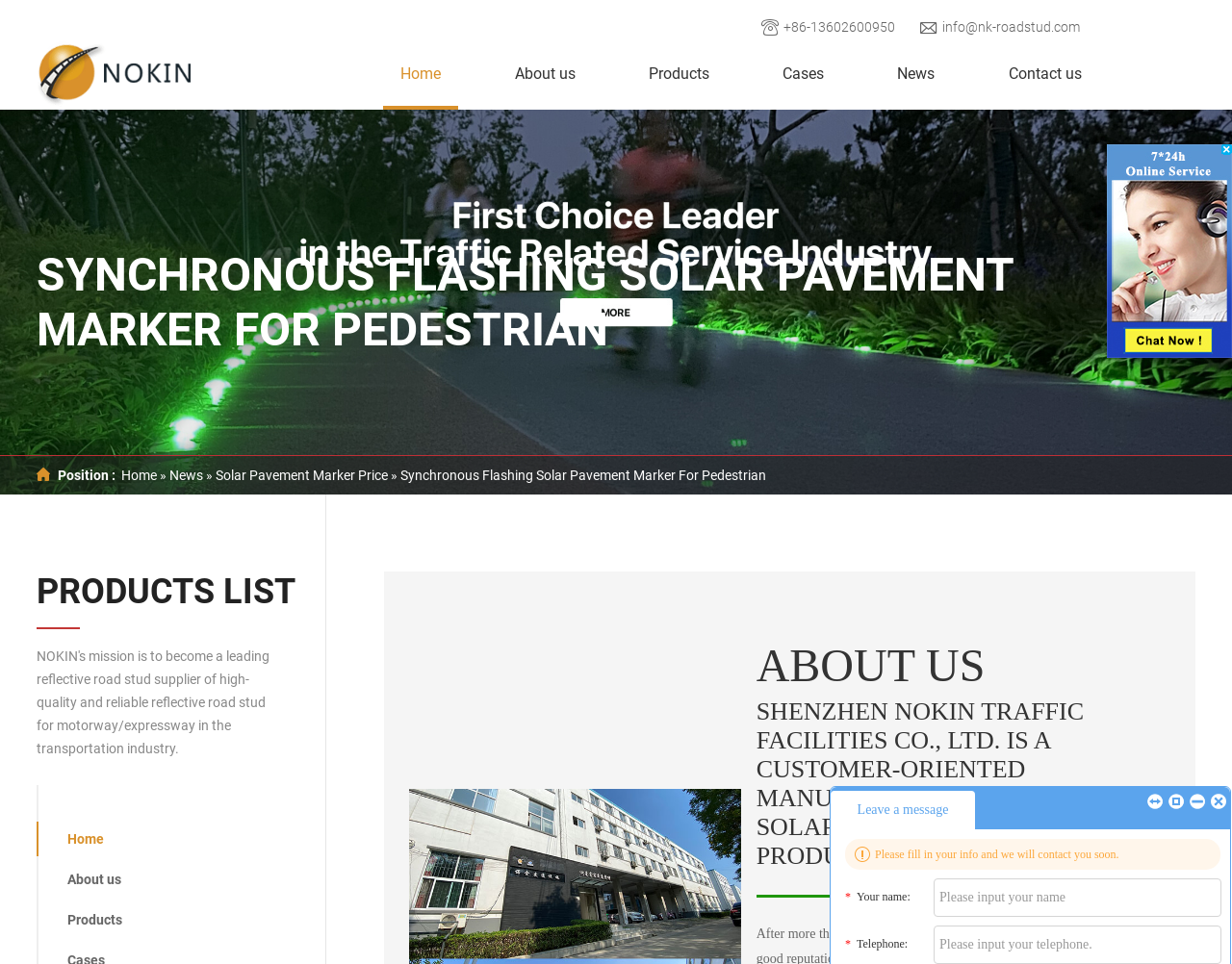Identify the bounding box coordinates necessary to click and complete the given instruction: "click the phone number link".

[0.617, 0.016, 0.746, 0.04]